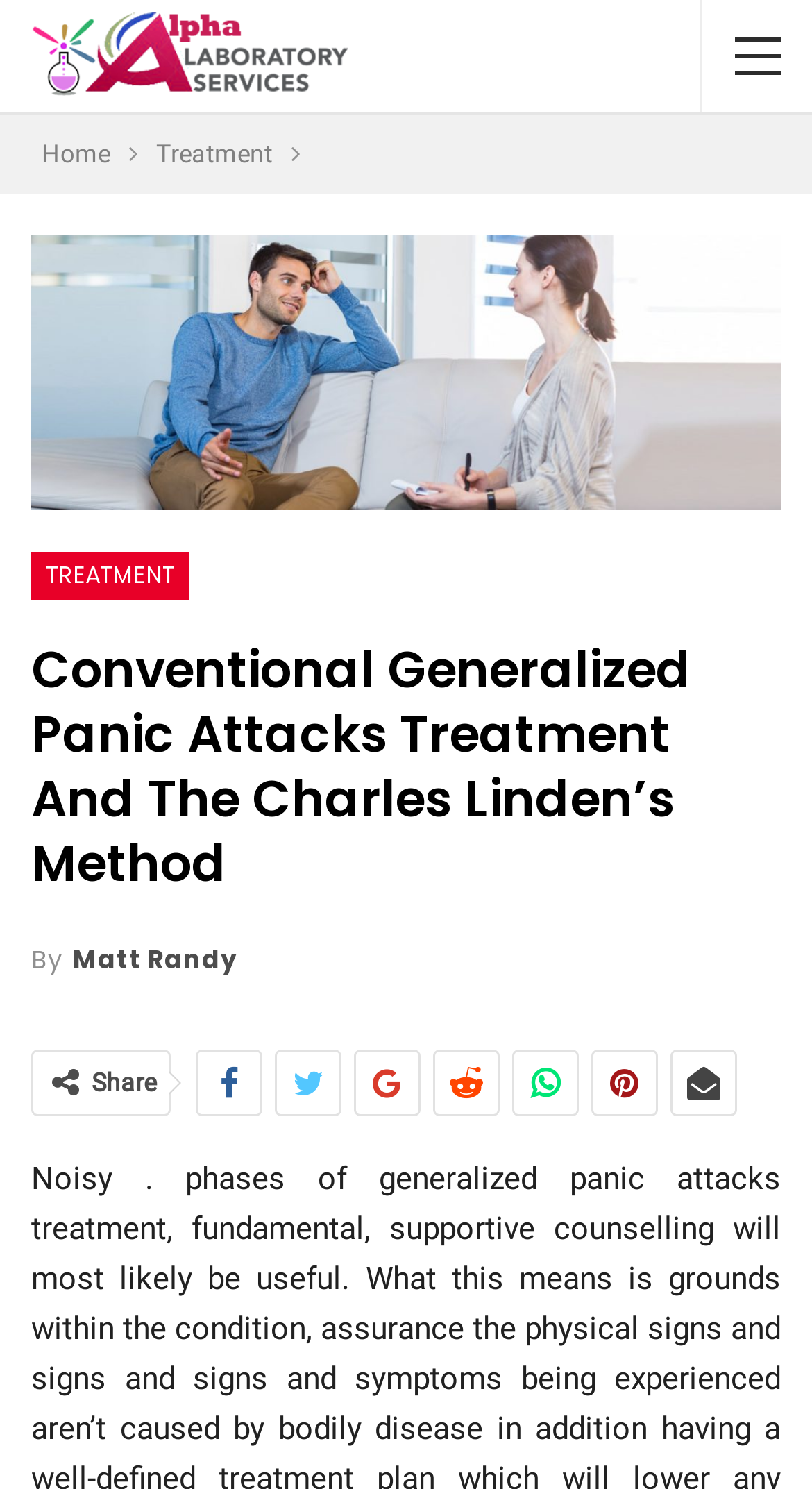Give a one-word or phrase response to the following question: What is the category of the current webpage?

Treatment